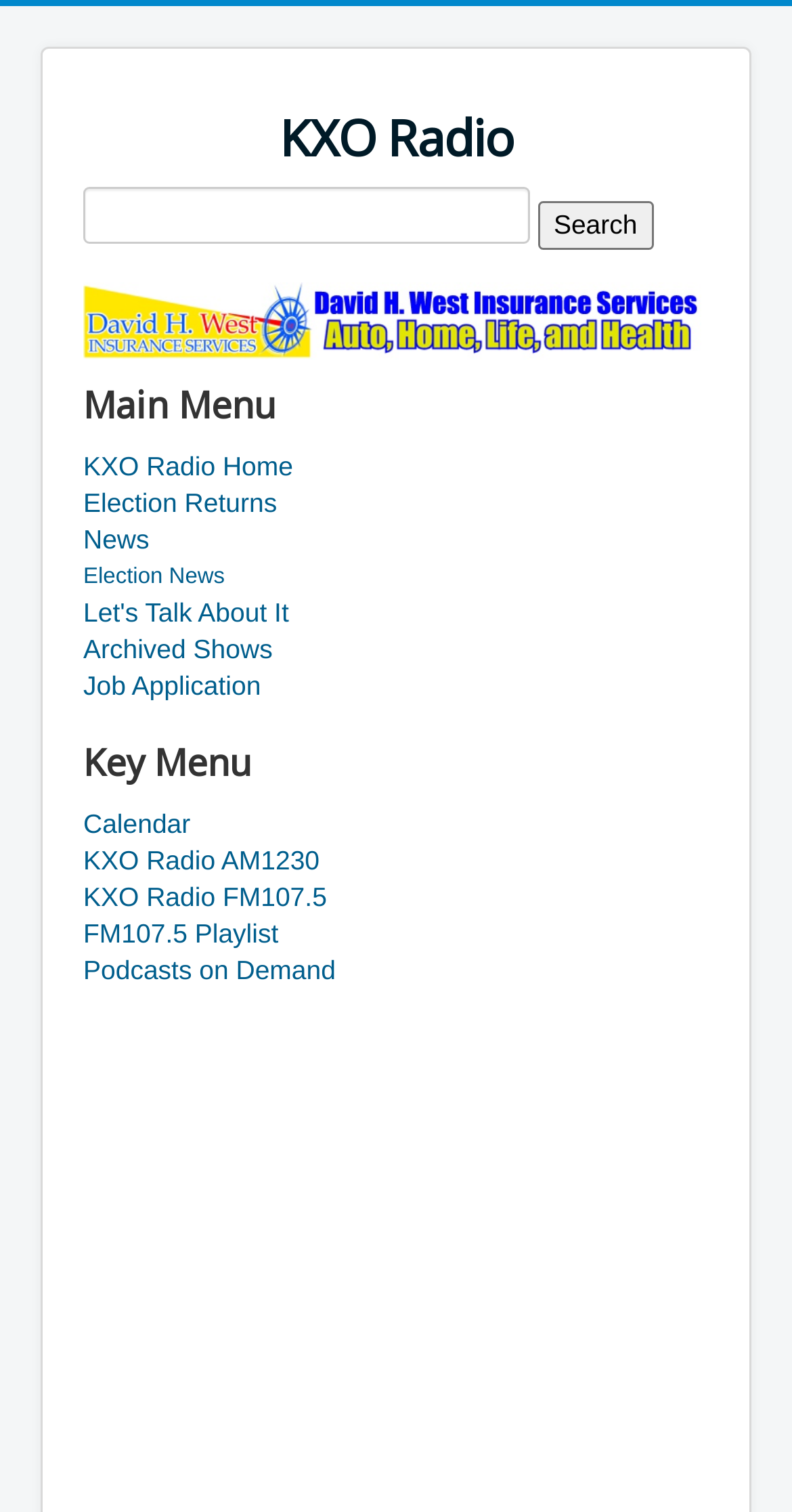Identify and provide the bounding box coordinates of the UI element described: "Election Returns". The coordinates should be formatted as [left, top, right, bottom], with each number being a float between 0 and 1.

[0.105, 0.321, 0.895, 0.345]